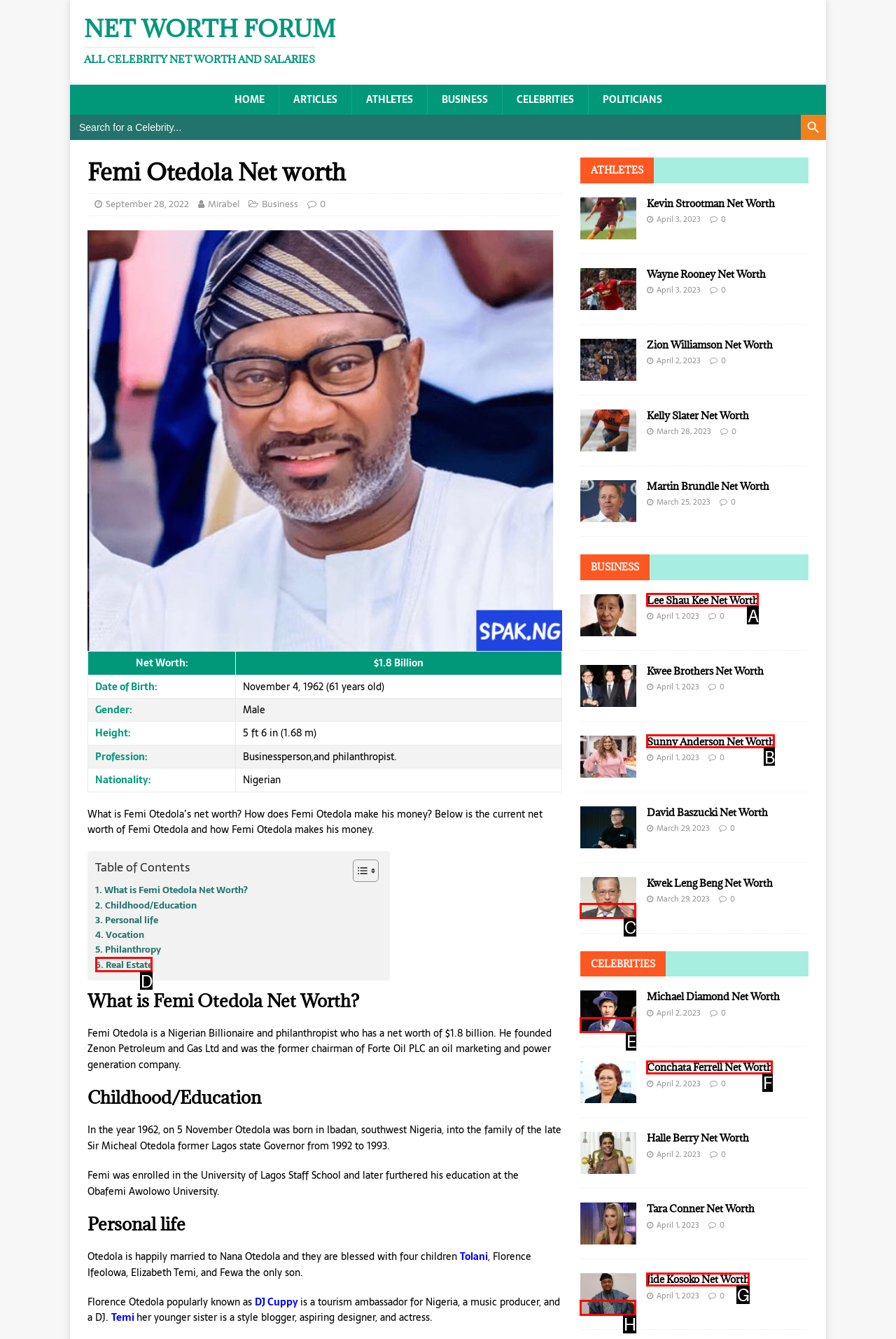Select the option that matches the description: Lee Shau Kee Net Worth. Answer with the letter of the correct option directly.

A